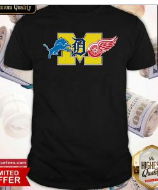Present an elaborate depiction of the scene captured in the image.

The image showcases a stylish black t-shirt featuring an eye-catching design that merges the logos of Detroit's beloved sports teams: the Detroit Lions and the Detroit Red Wings. Prominently displayed in the center is a large yellow "M," which creatively integrates both team logos—the blue lion representing the Lions on the left and the red winged wheel emblem of the Red Wings on the right. This shirt is a perfect choice for fans who wish to show their support for Detroit’s sports heritage in a unique and trendy way. It's ideal for casual outings, game days, or simply showcasing team pride. The design is not only visually appealing but also signifies a strong connection to Detroit sports culture.